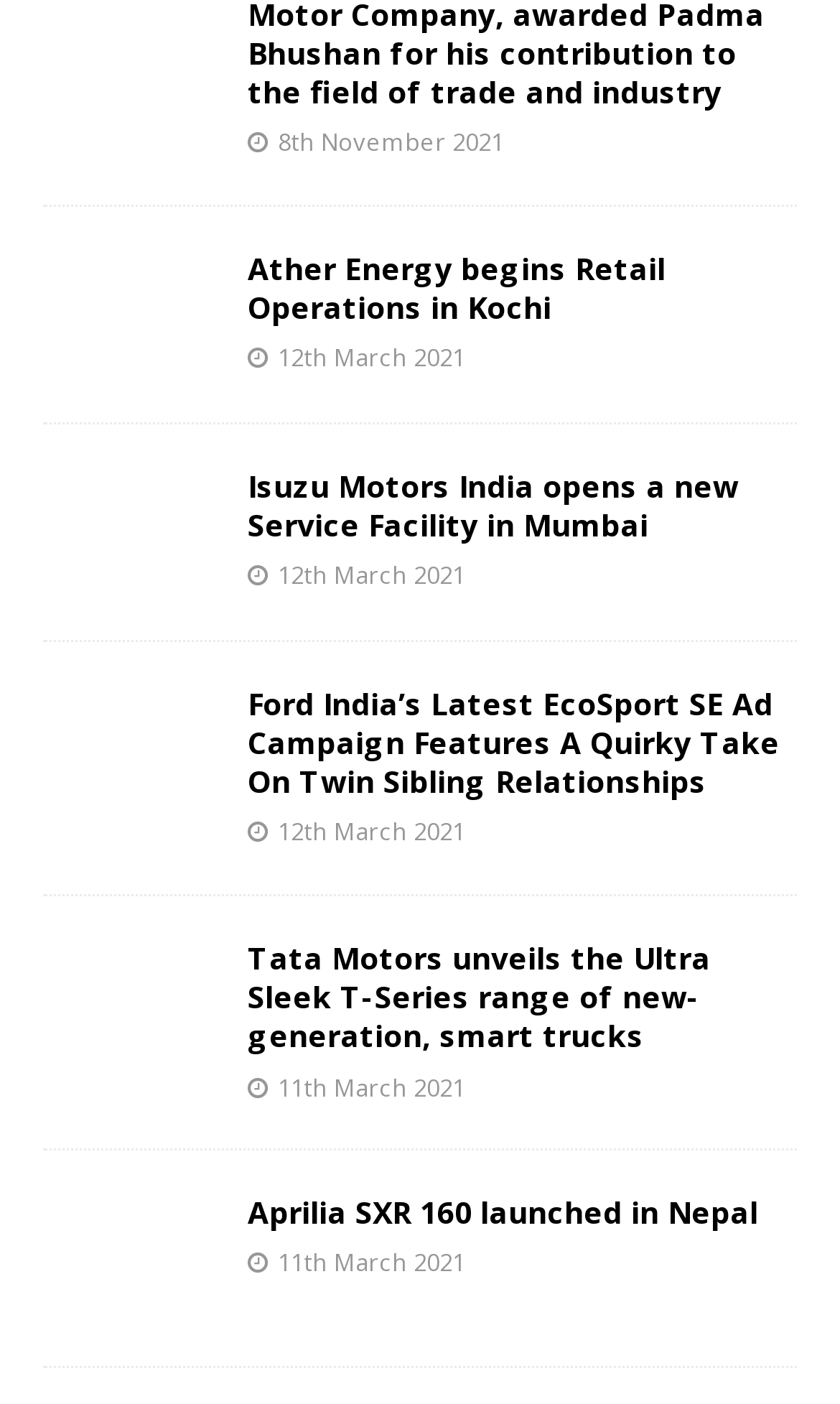Give a one-word or short phrase answer to the question: 
What is the title of the second news article?

Isuzu Motors India opens a new Service Facility in Mumbai